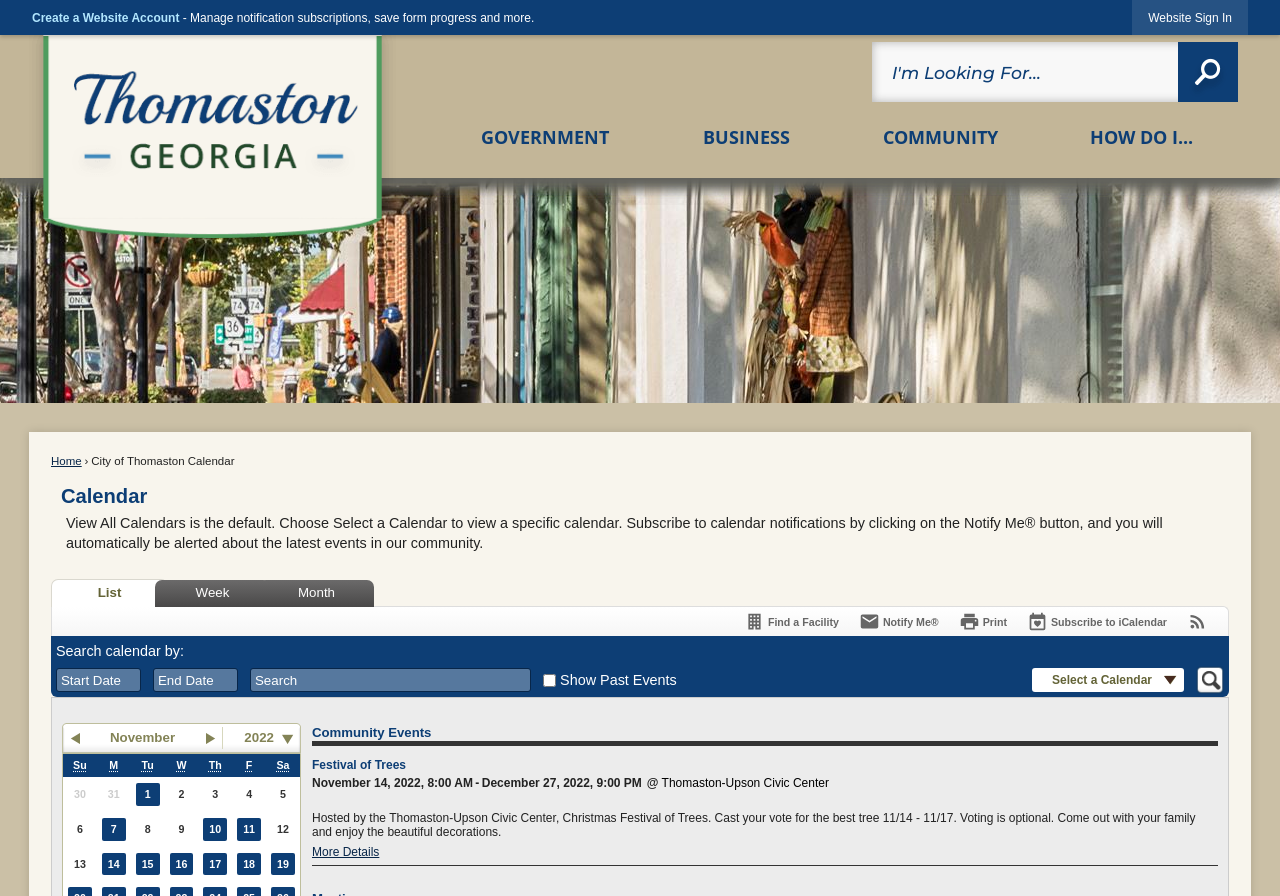From the screenshot, find the bounding box of the UI element matching this description: "Festival of Trees". Supply the bounding box coordinates in the form [left, top, right, bottom], each a float between 0 and 1.

[0.244, 0.846, 0.317, 0.862]